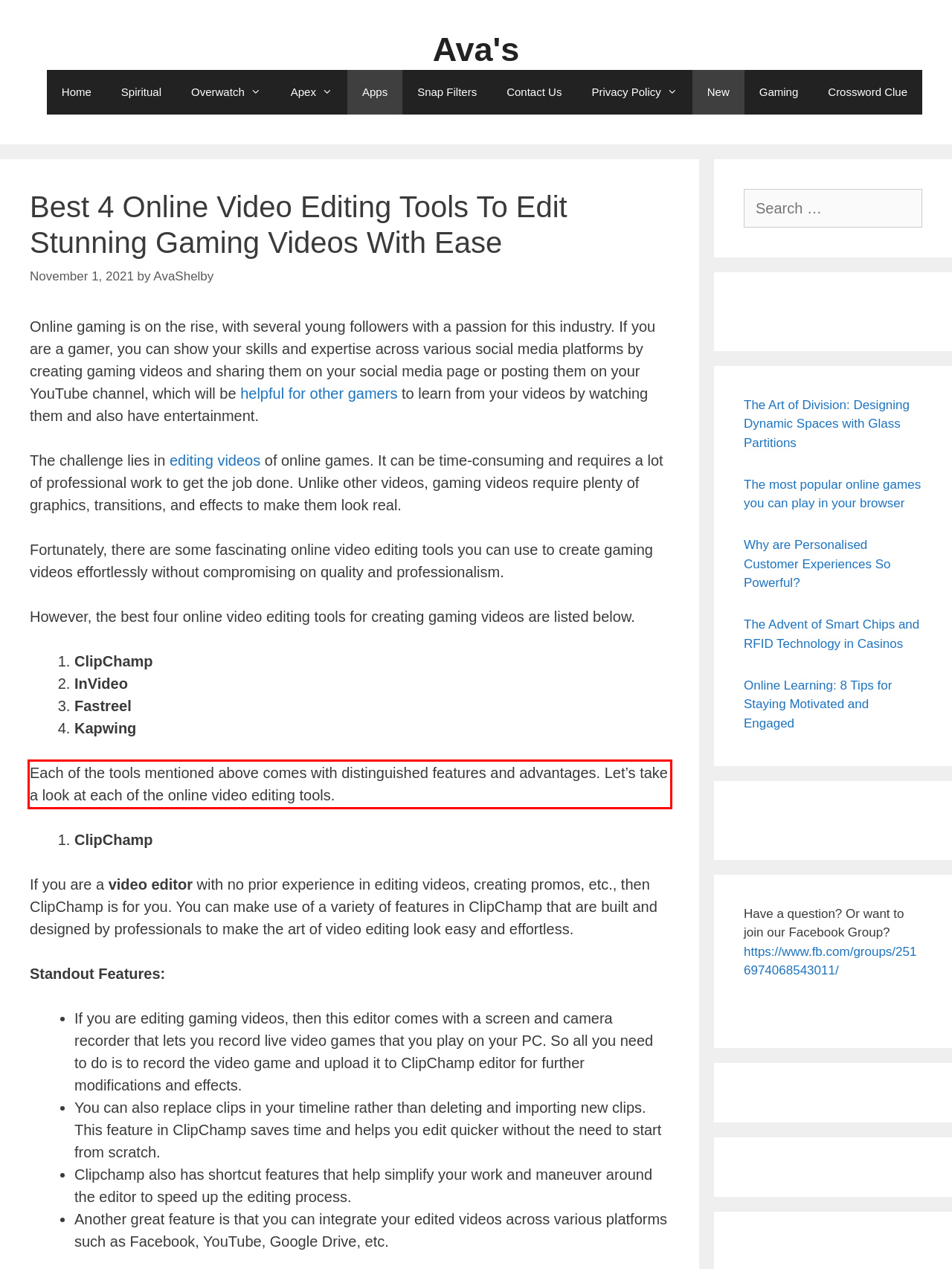You are given a screenshot showing a webpage with a red bounding box. Perform OCR to capture the text within the red bounding box.

Each of the tools mentioned above comes with distinguished features and advantages. Let’s take a look at each of the online video editing tools.